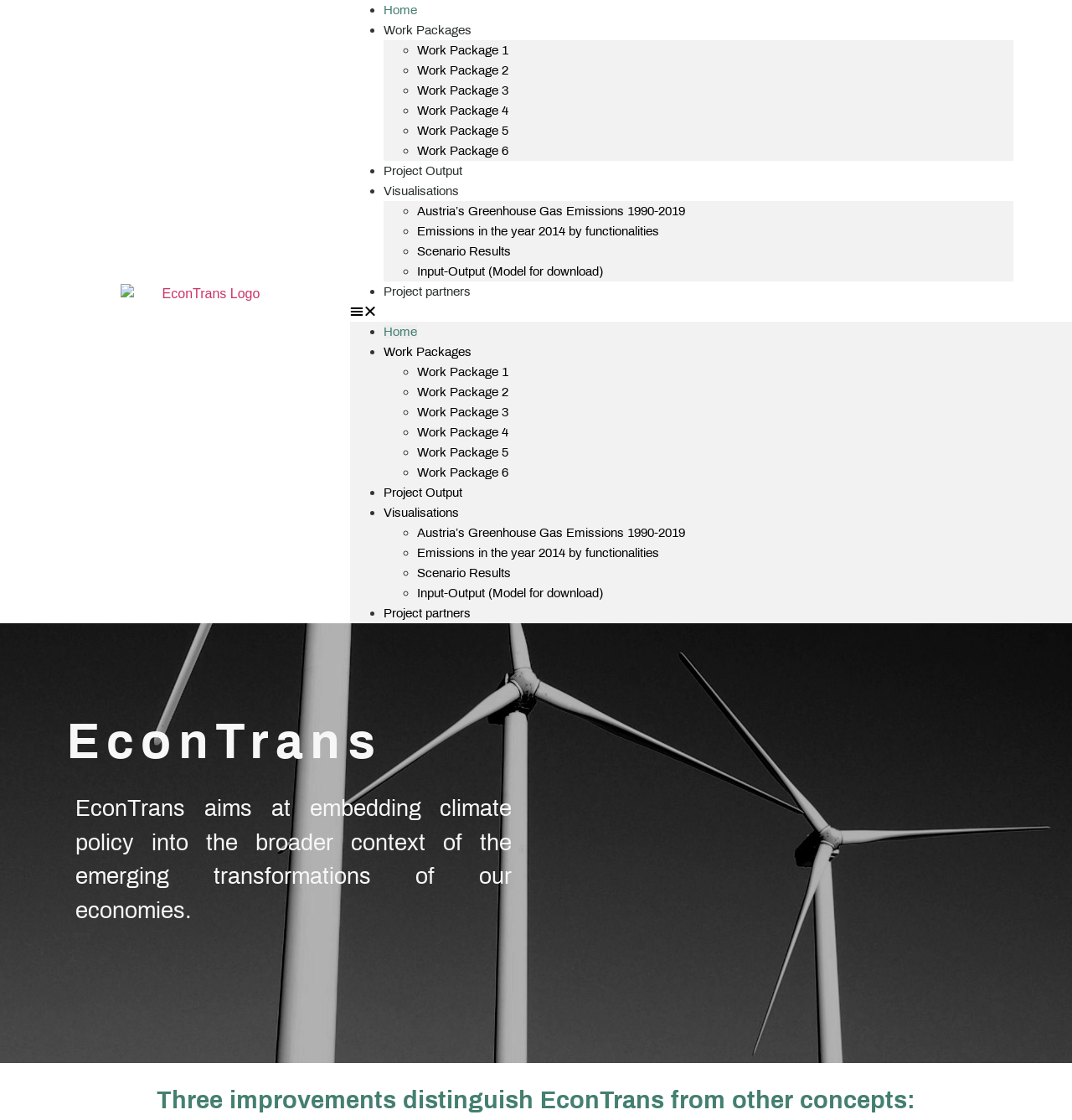Utilize the details in the image to give a detailed response to the question: How many work packages are listed on the webpage?

The webpage lists six work packages, namely Work Package 1, Work Package 2, Work Package 3, Work Package 4, Work Package 5, and Work Package 6, which are hidden by default.